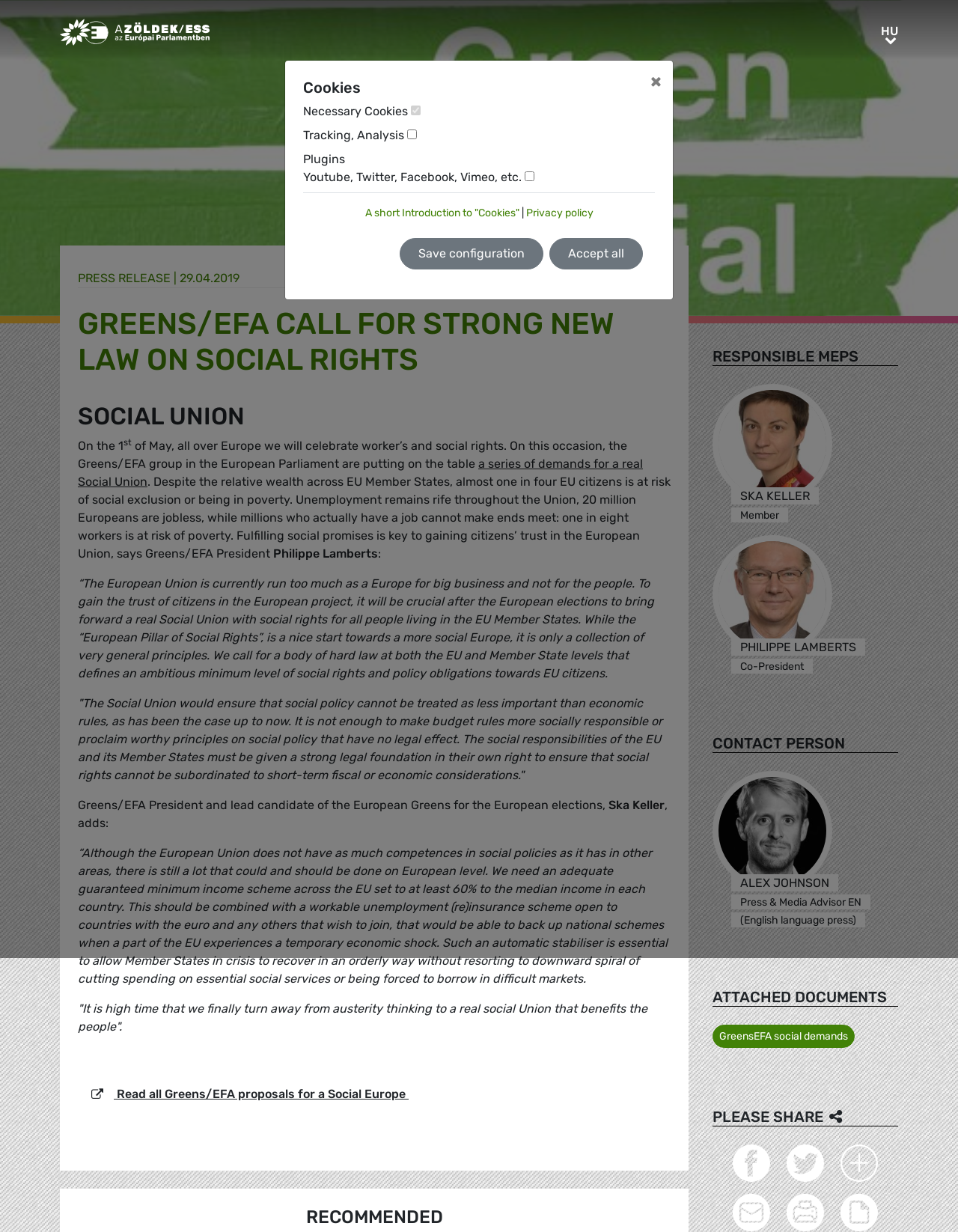Answer the following query concisely with a single word or phrase:
What is the name of the Greens/EFA President?

Philippe Lamberts